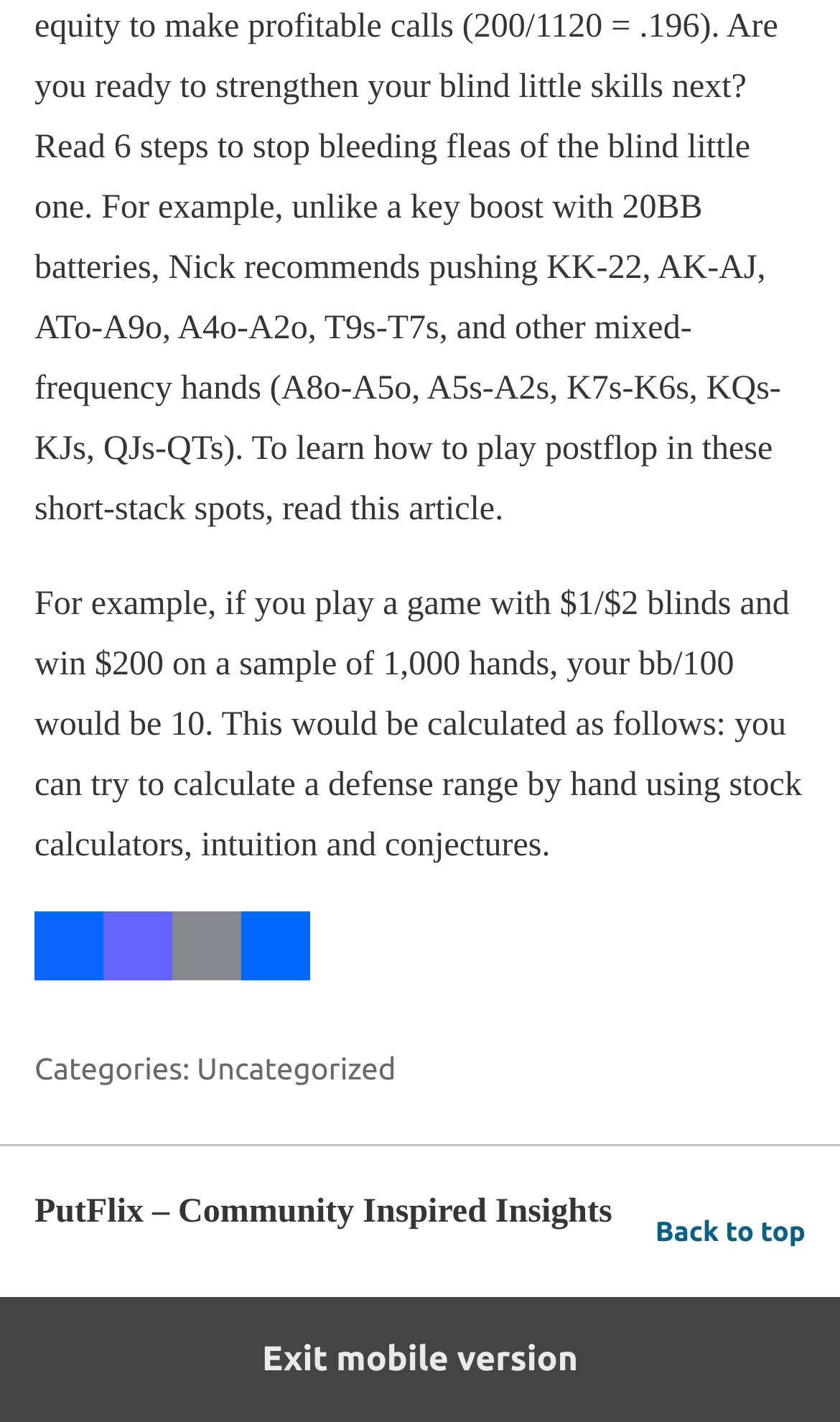Determine the bounding box coordinates for the UI element matching this description: "title="Facebook"".

[0.041, 0.67, 0.123, 0.695]